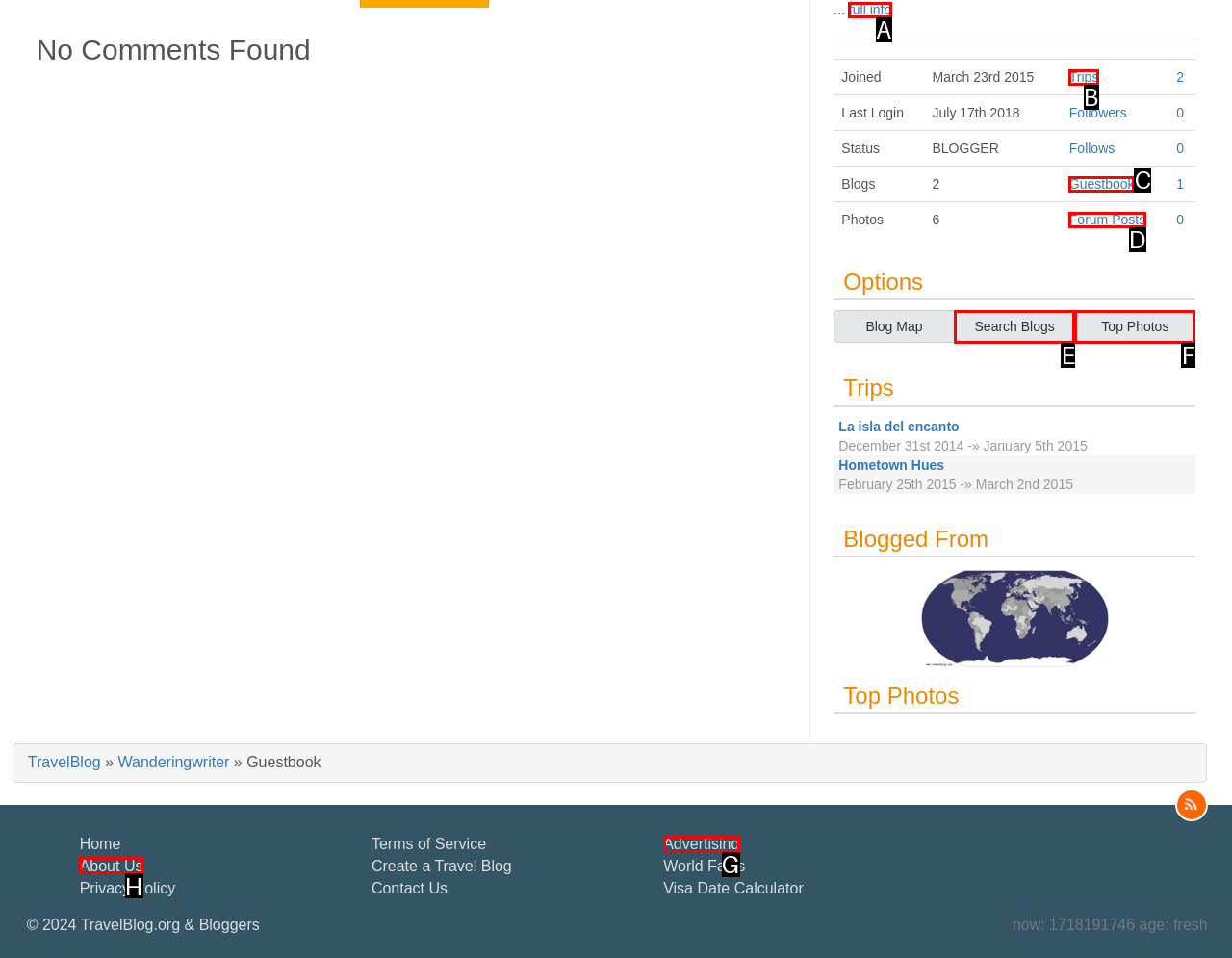Choose the option that aligns with the description: Advertising
Respond with the letter of the chosen option directly.

G